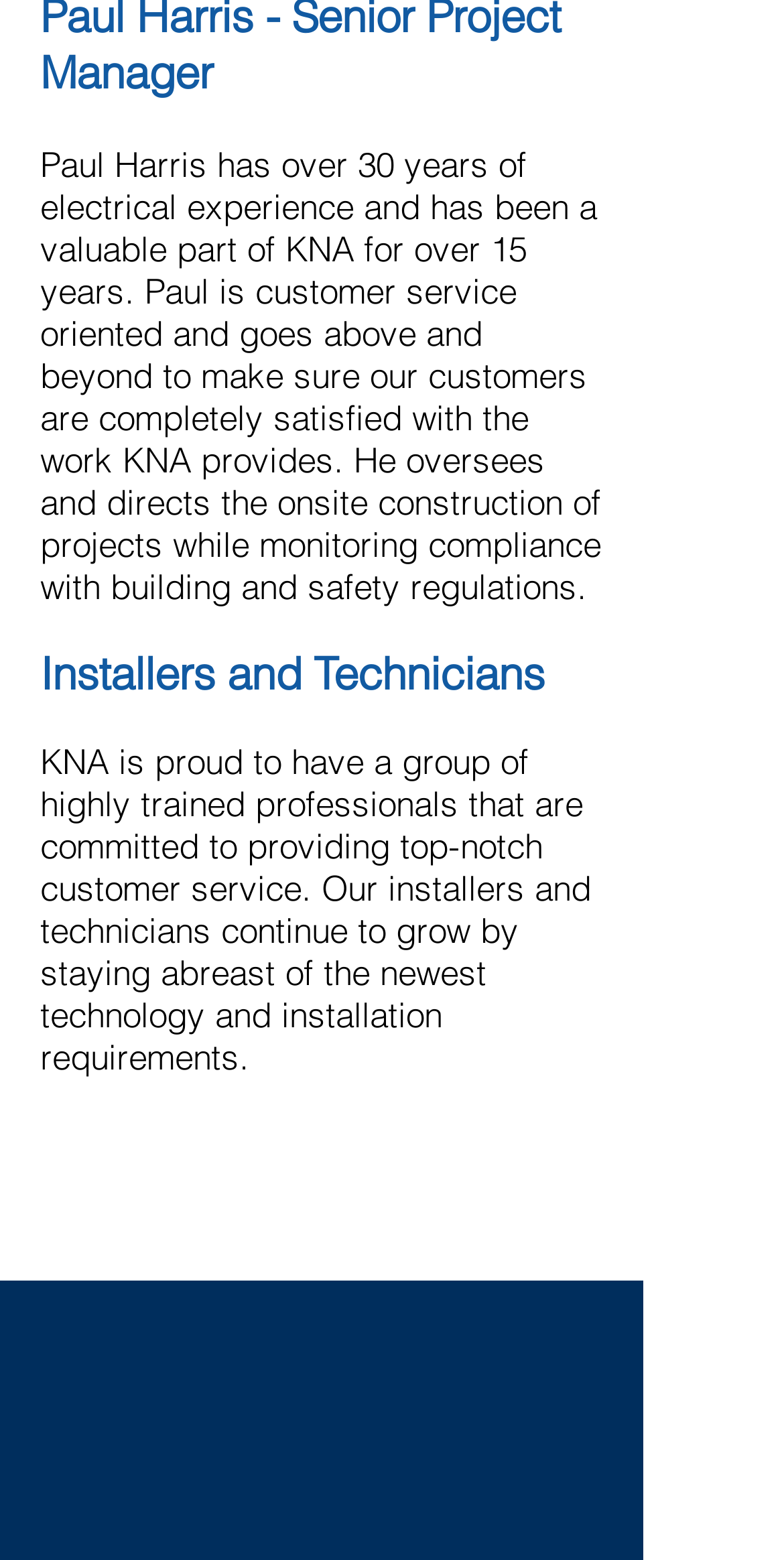What is Paul Harris' profession?
Refer to the image and provide a detailed answer to the question.

Based on the text description, Paul Harris has over 30 years of electrical experience, indicating that his profession is an electrician.